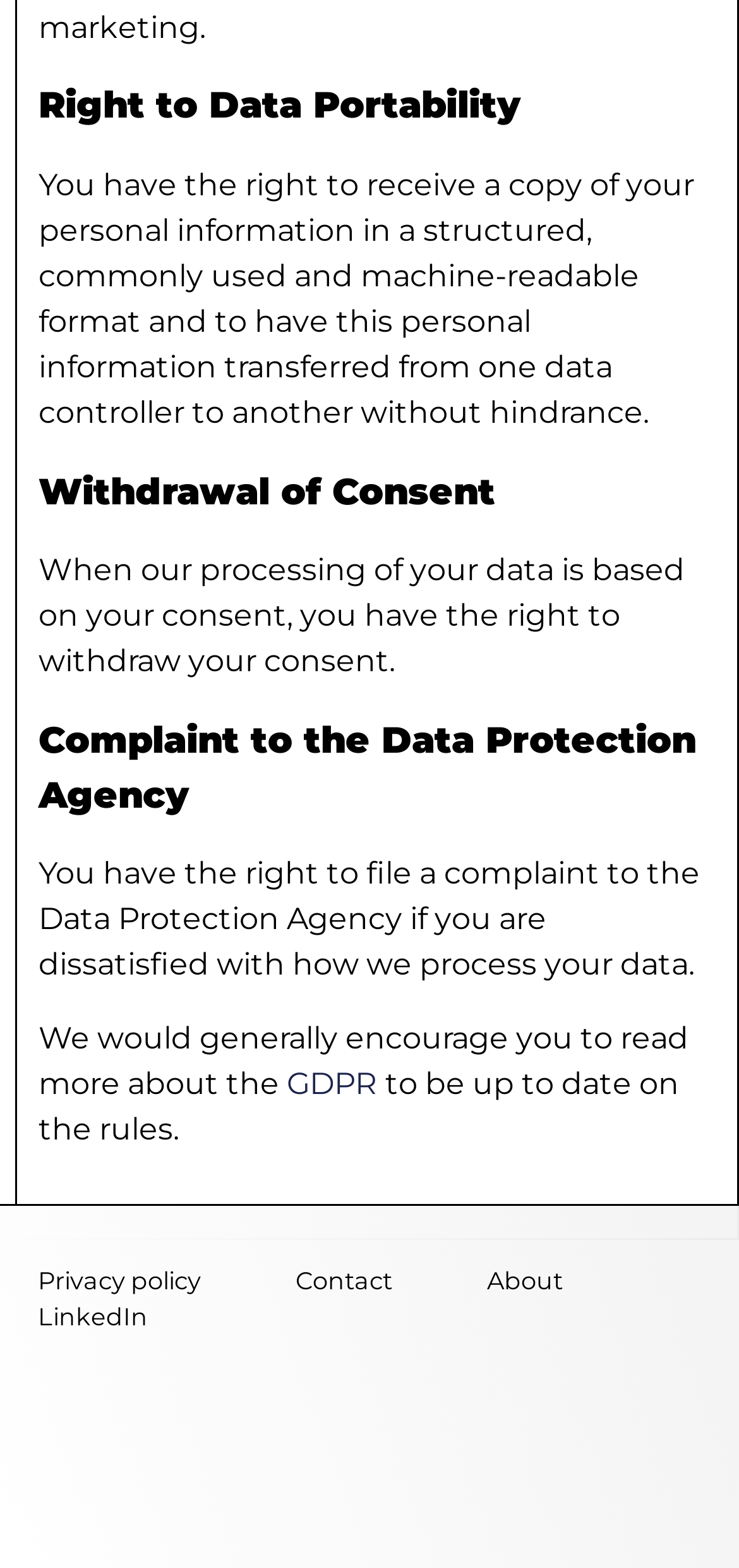Find the UI element described as: "alt="Spanish"" and predict its bounding box coordinates. Ensure the coordinates are four float numbers between 0 and 1, [left, top, right, bottom].

[0.403, 0.885, 0.5, 0.918]